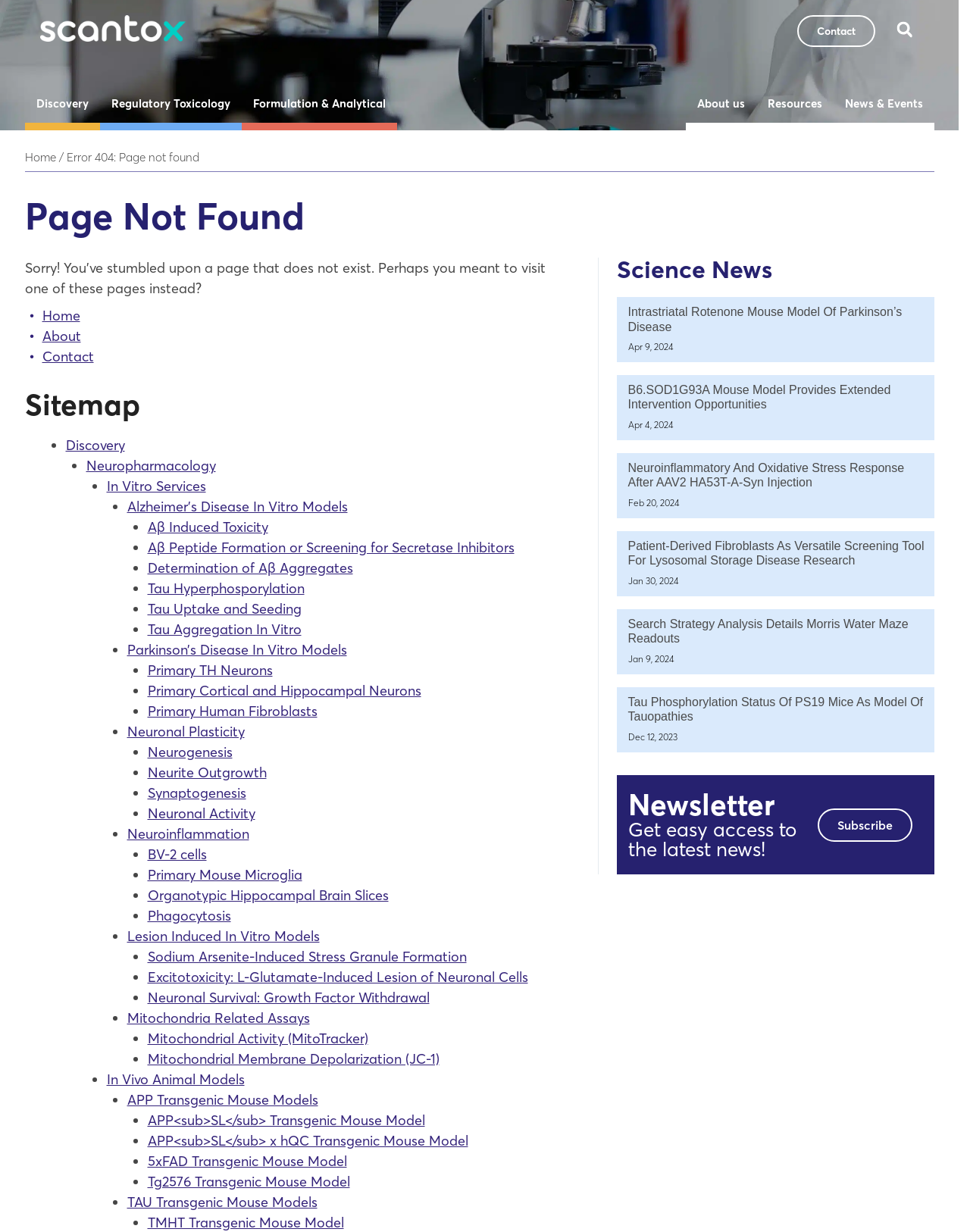Locate the bounding box of the UI element described by: "In Vivo Animal Models" in the given webpage screenshot.

[0.11, 0.869, 0.252, 0.883]